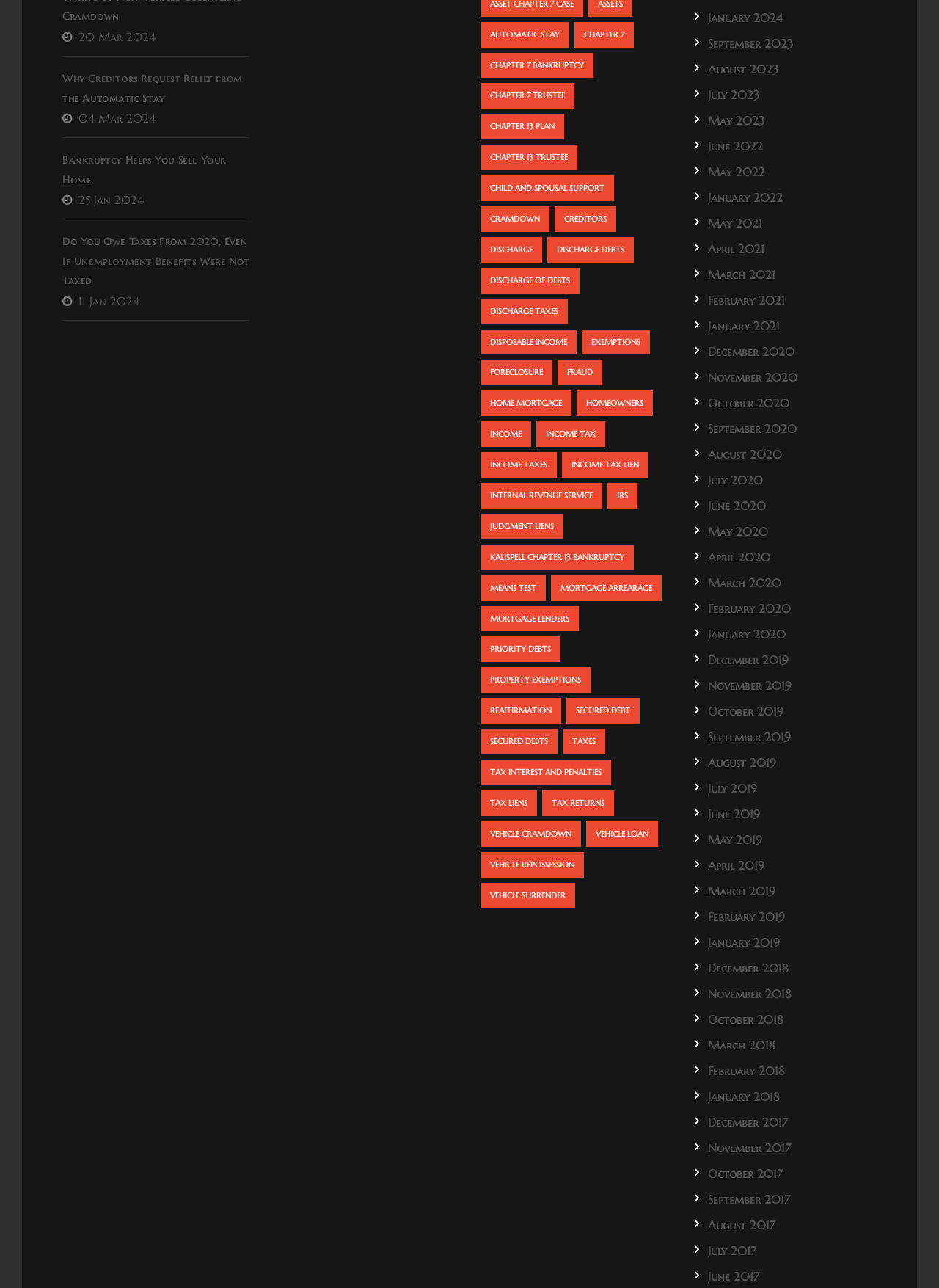What is the purpose of the 'means test'?
Please respond to the question with a detailed and informative answer.

The webpage mentions 'means test' as a topic, but it does not provide enough information to determine its purpose. It is likely related to bankruptcy, but further context is needed to understand its specific purpose.